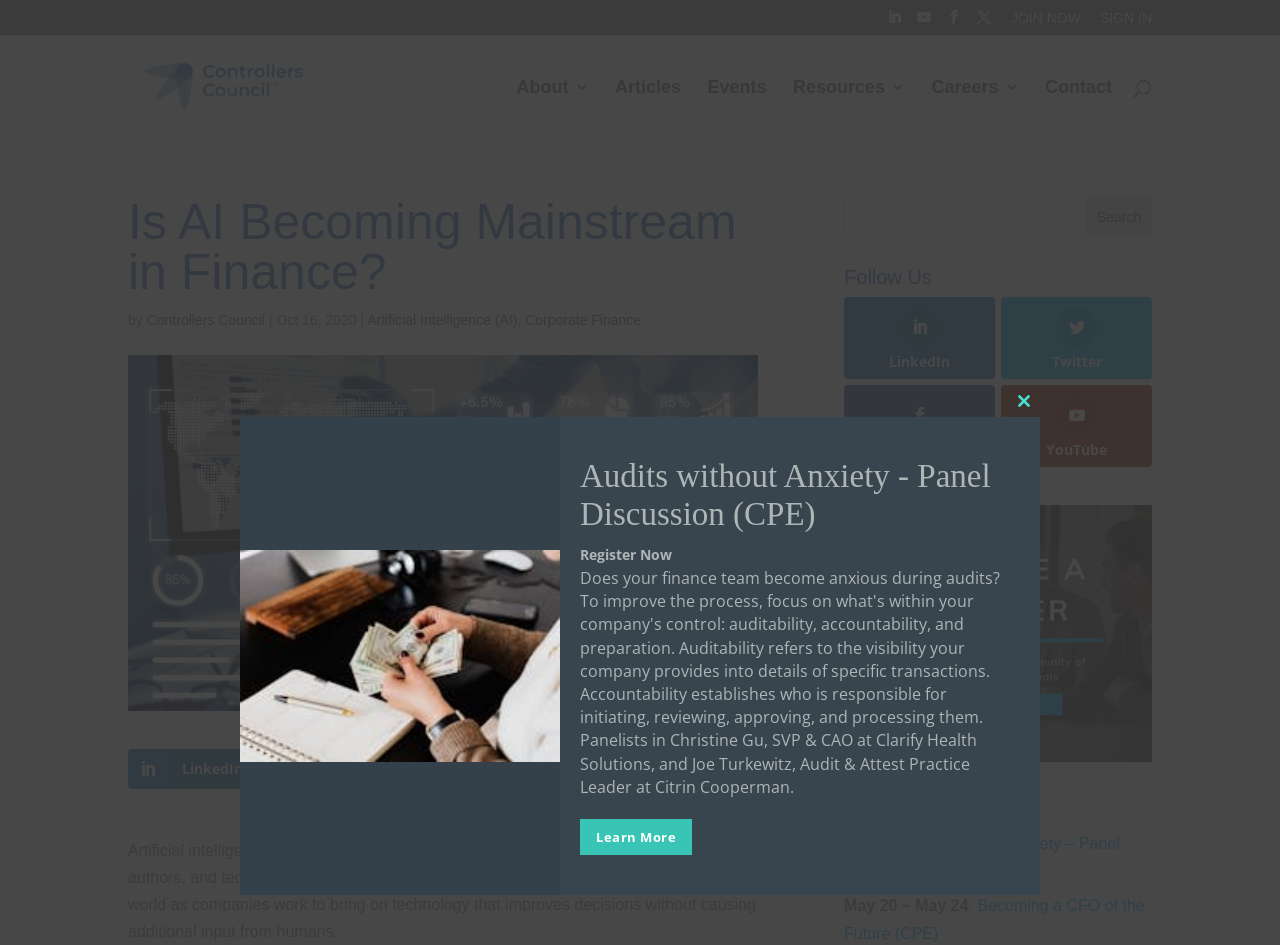Select the bounding box coordinates of the element I need to click to carry out the following instruction: "Register for the Audits without Anxiety webinar".

[0.453, 0.577, 0.525, 0.597]